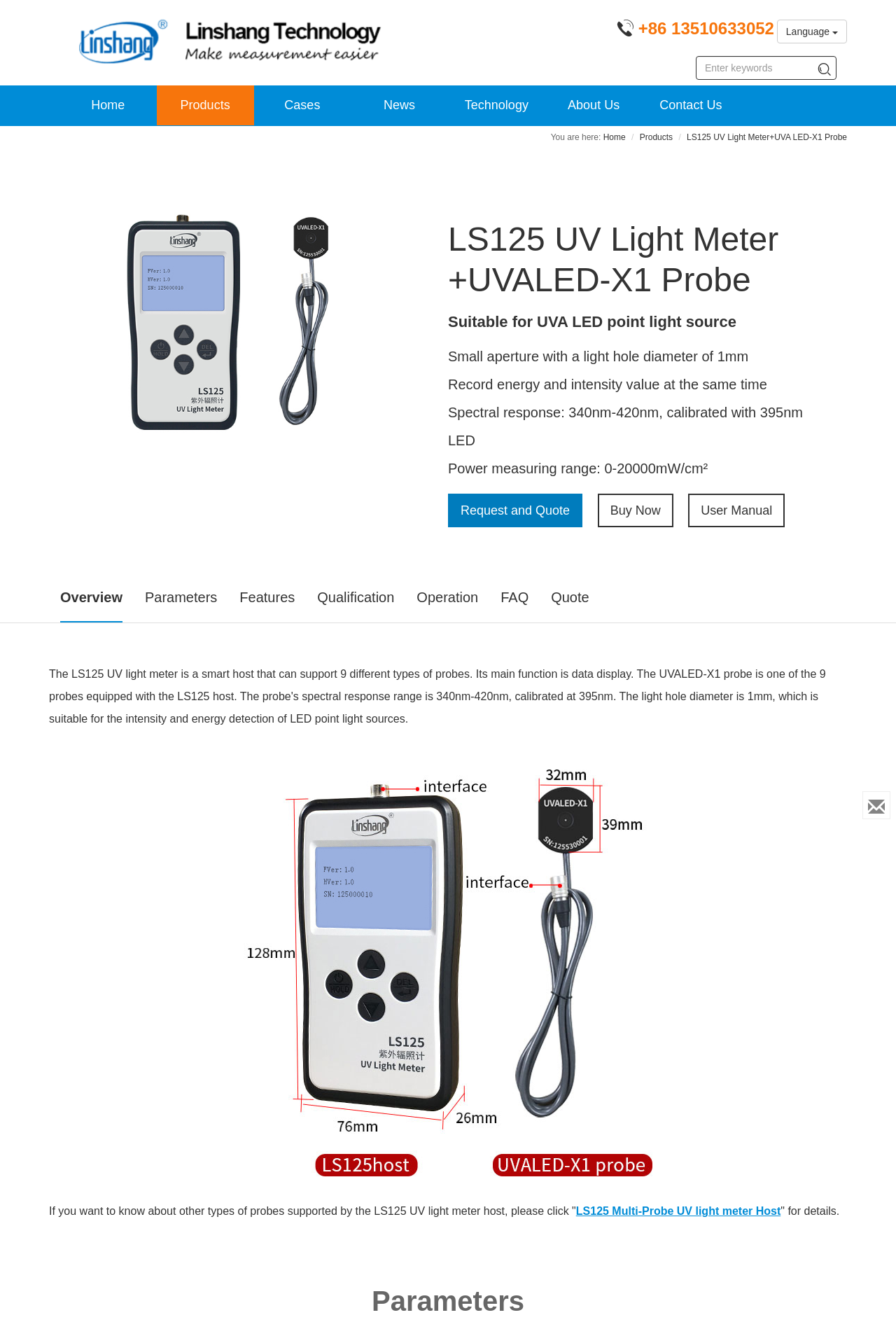What are the options to get more information about the product?
Refer to the screenshot and answer in one word or phrase.

Request and Quote, Buy Now, User Manual